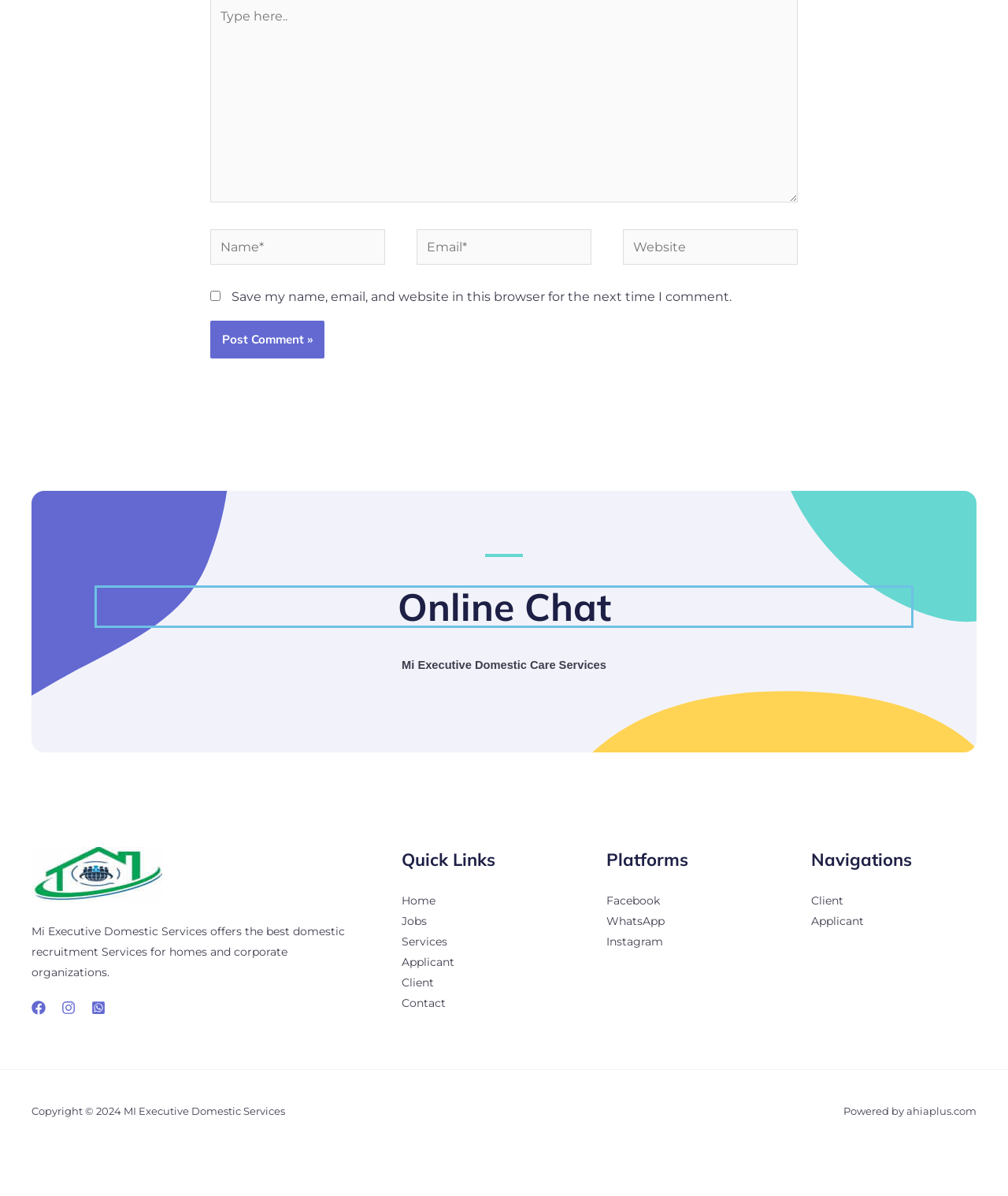Find the coordinates for the bounding box of the element with this description: "Applicant".

[0.805, 0.764, 0.857, 0.776]